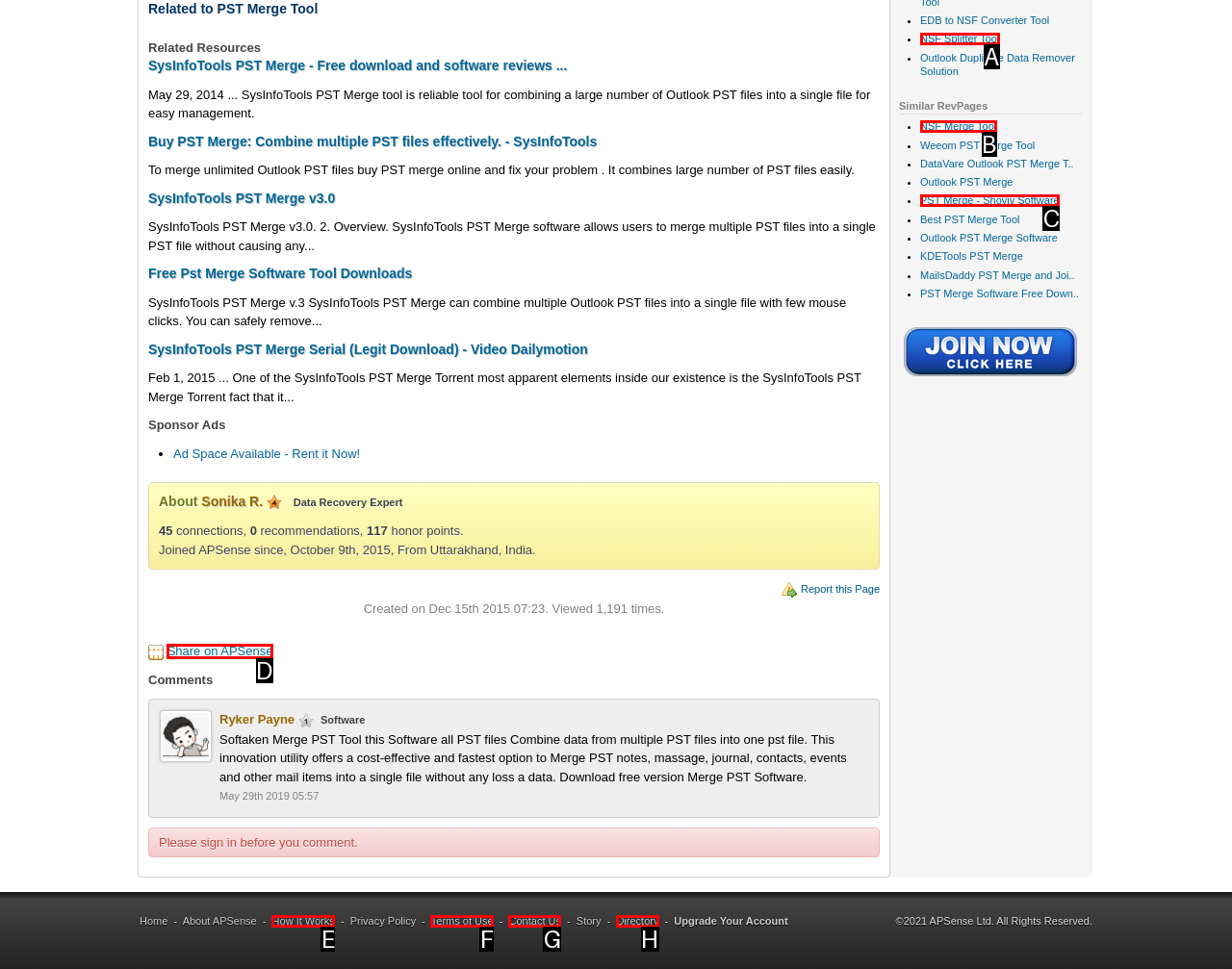Select the option that corresponds to the description: NSF Merge Tool
Respond with the letter of the matching choice from the options provided.

B